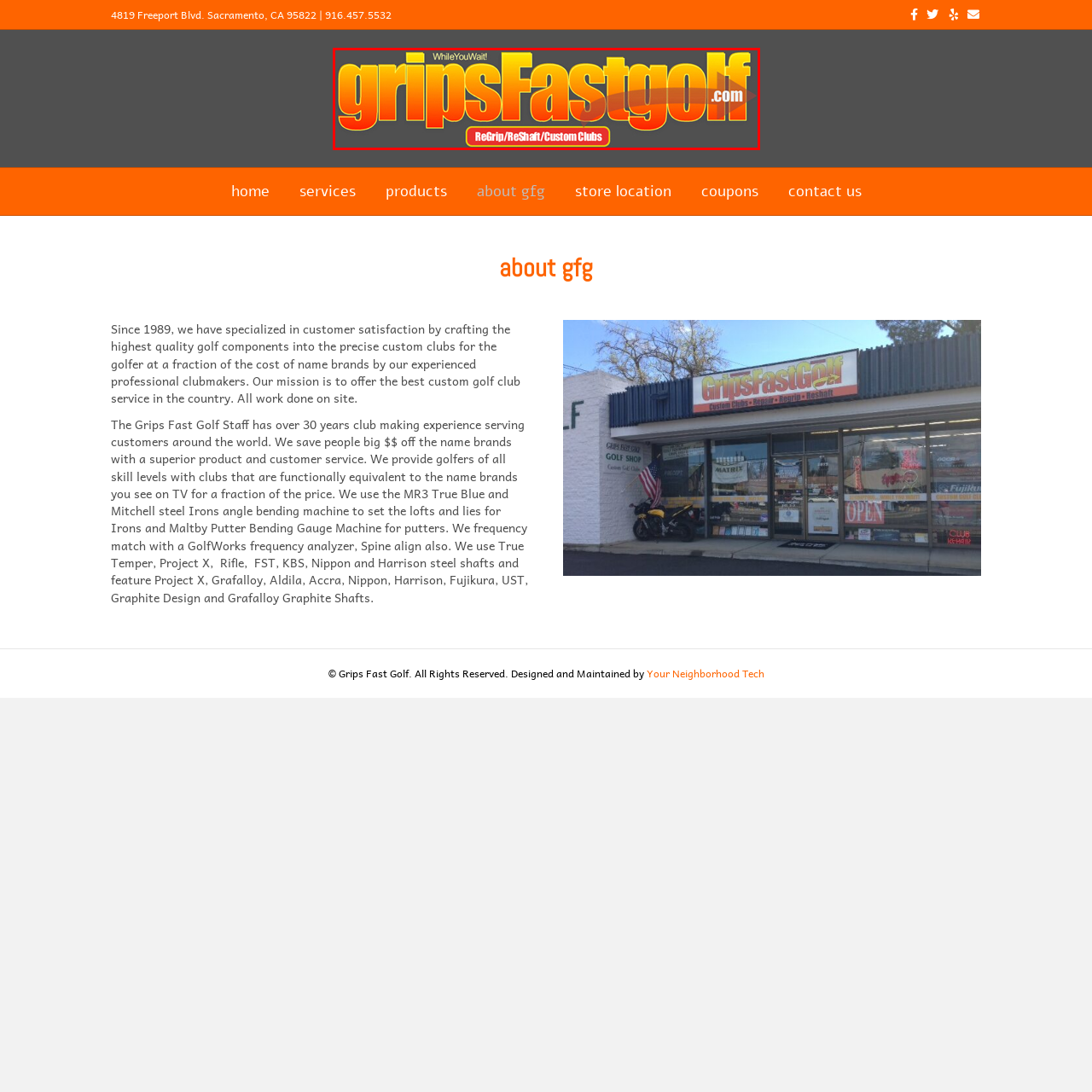Generate a detailed caption for the picture that is marked by the red rectangle.

The image prominently features the logo and branding for "gripsFastgolf.com," designed to cater to golfers looking for custom club services. The vibrant text highlights the name in bold, capitalized letters that transition from orange to yellow, reflecting a lively and energetic aesthetic. Below the main title, there’s a tagline emphasizing the services offered—"ReGrip/ReShaft/Custom Clubs." This communicates the specialized focus on enhancing golf equipment. The overall design is eye-catching, suggesting a professional yet approachable demeanor for those seeking expert golfing solutions.